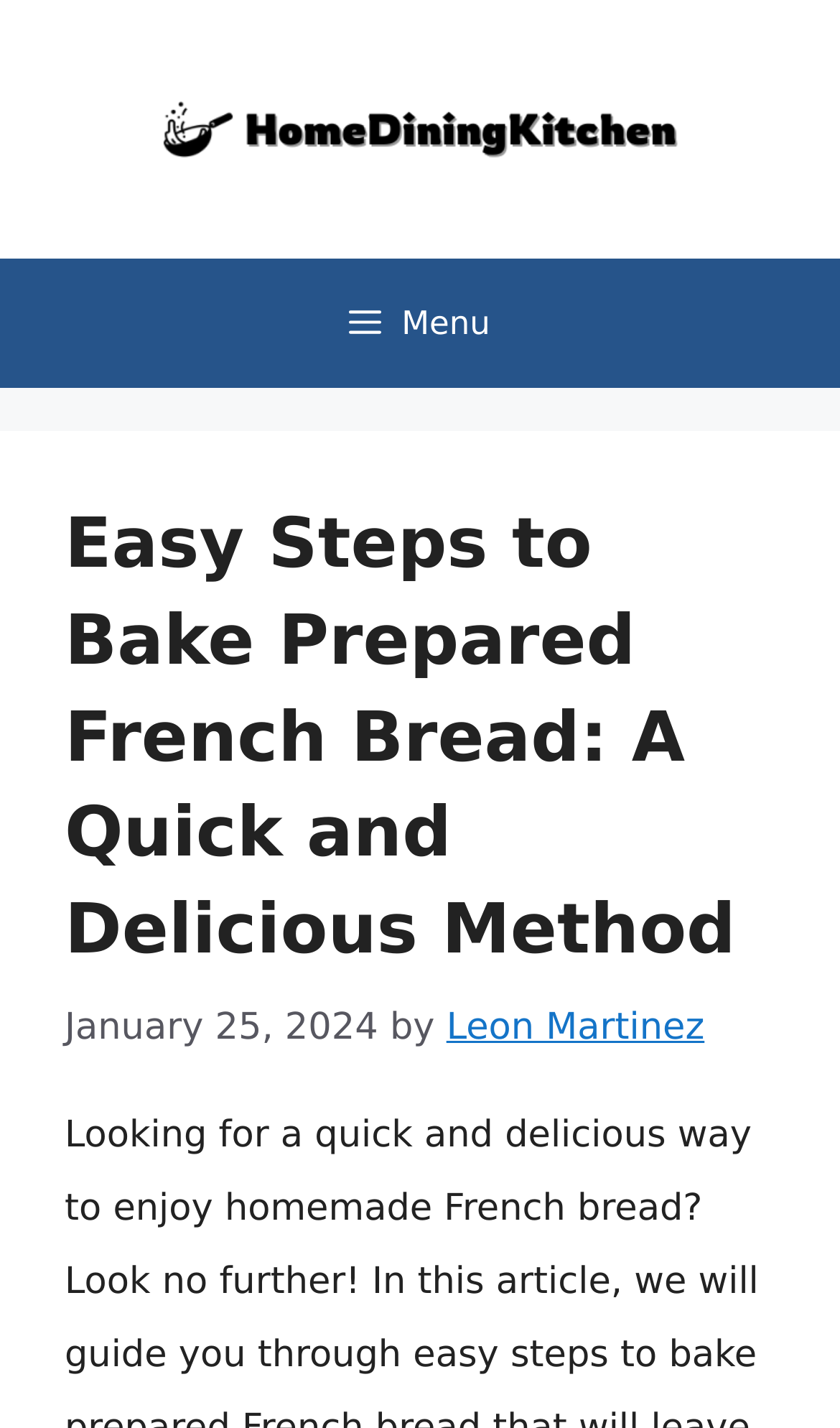What is the date of the article?
Based on the screenshot, give a detailed explanation to answer the question.

I found the answer by examining the time element in the header section, which contains a static text element with the date 'January 25, 2024'.